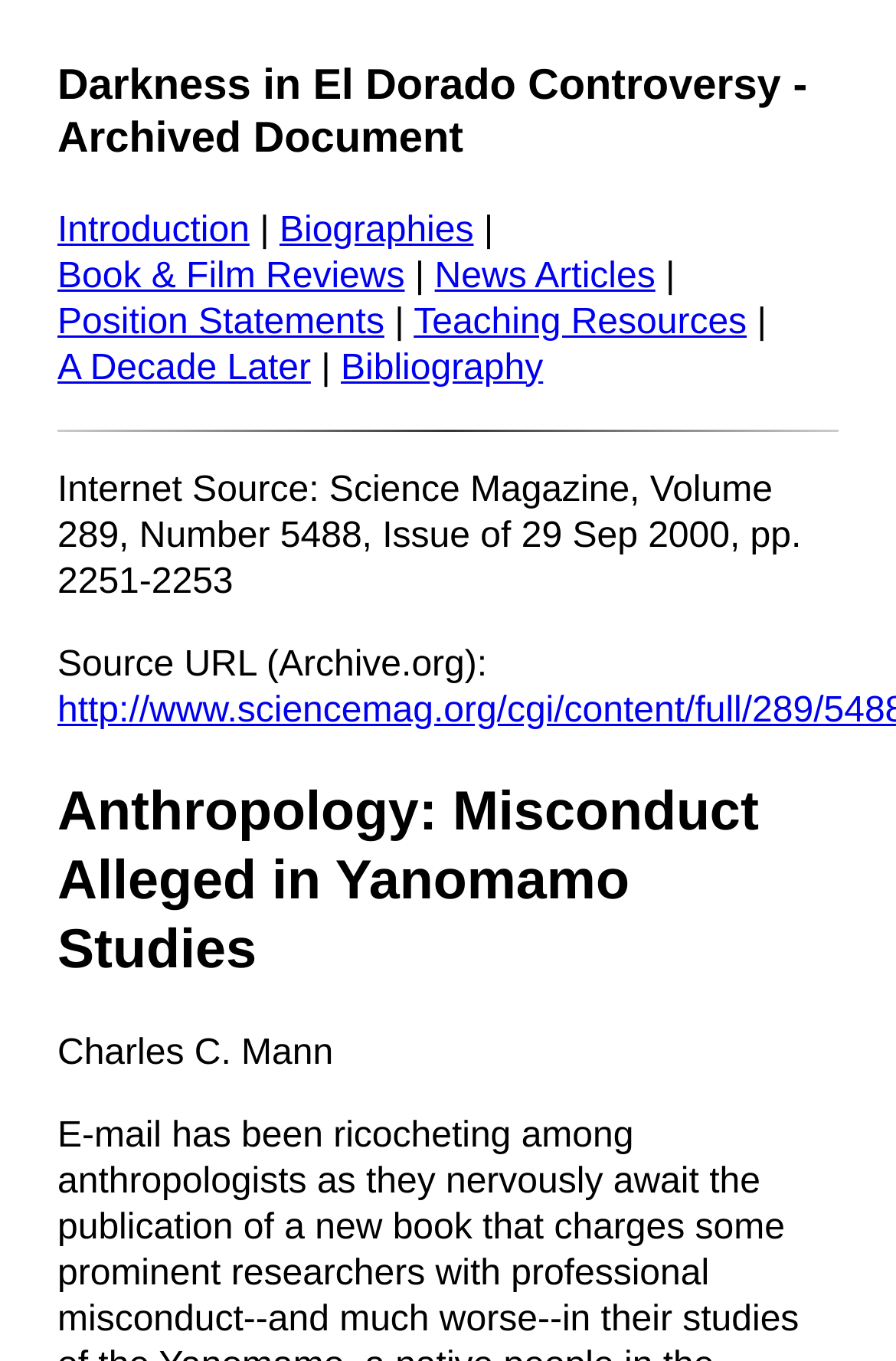Determine the bounding box coordinates for the region that must be clicked to execute the following instruction: "View Biographies".

[0.312, 0.154, 0.529, 0.183]